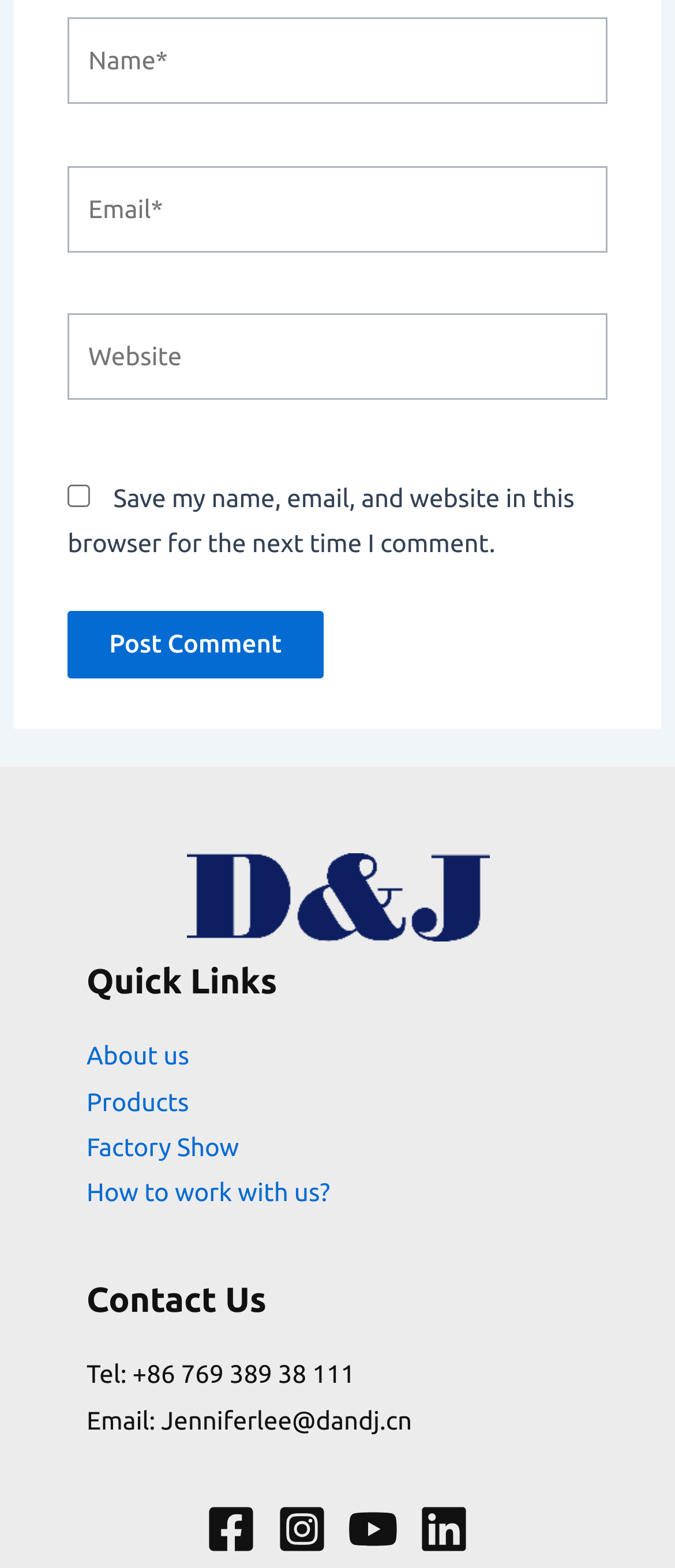Please find the bounding box coordinates in the format (top-left x, top-left y, bottom-right x, bottom-right y) for the given element description. Ensure the coordinates are floating point numbers between 0 and 1. Description: parent_node: Website name="url" placeholder="Website"

[0.1, 0.2, 0.9, 0.255]